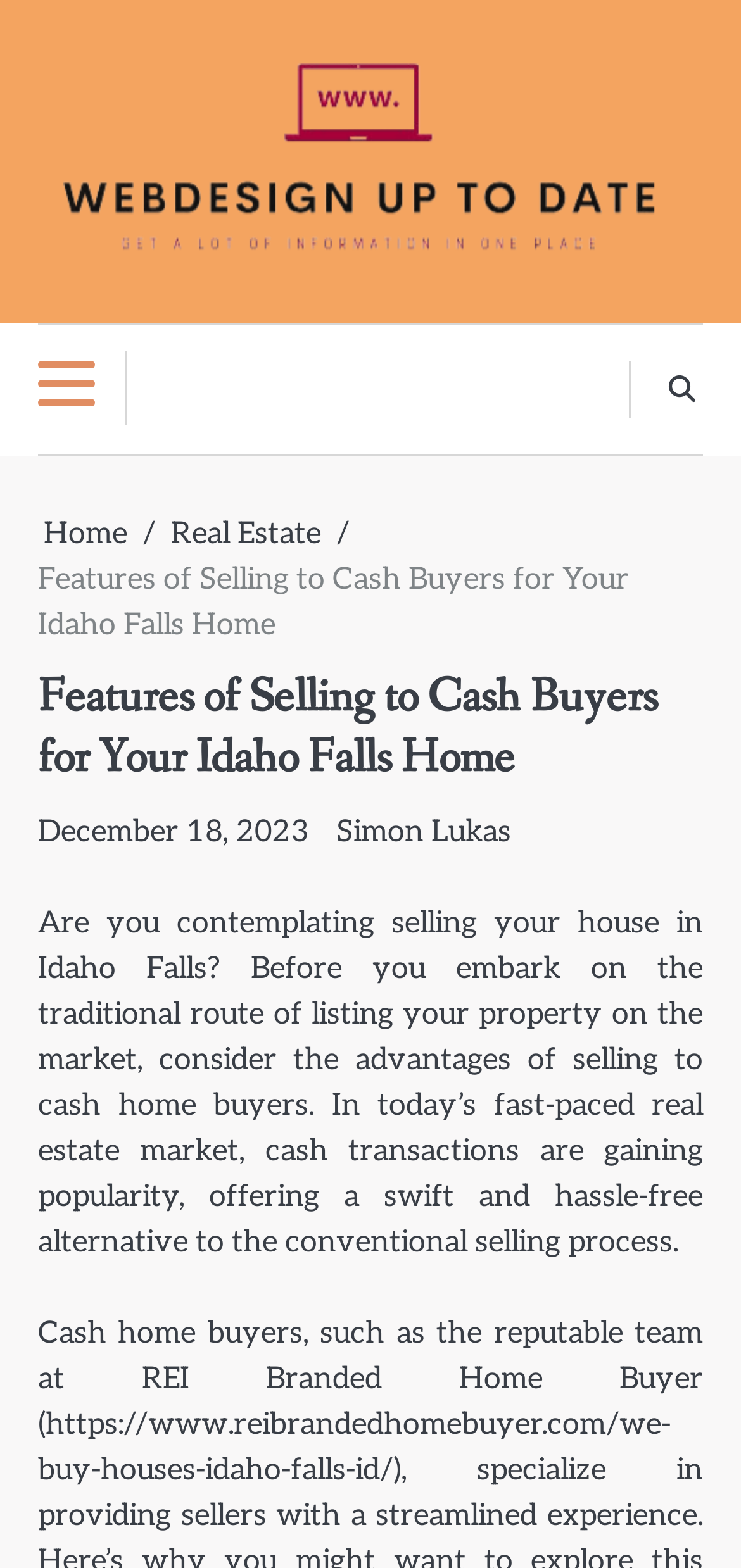Determine the main text heading of the webpage and provide its content.

Features of Selling to Cash Buyers for Your Idaho Falls Home